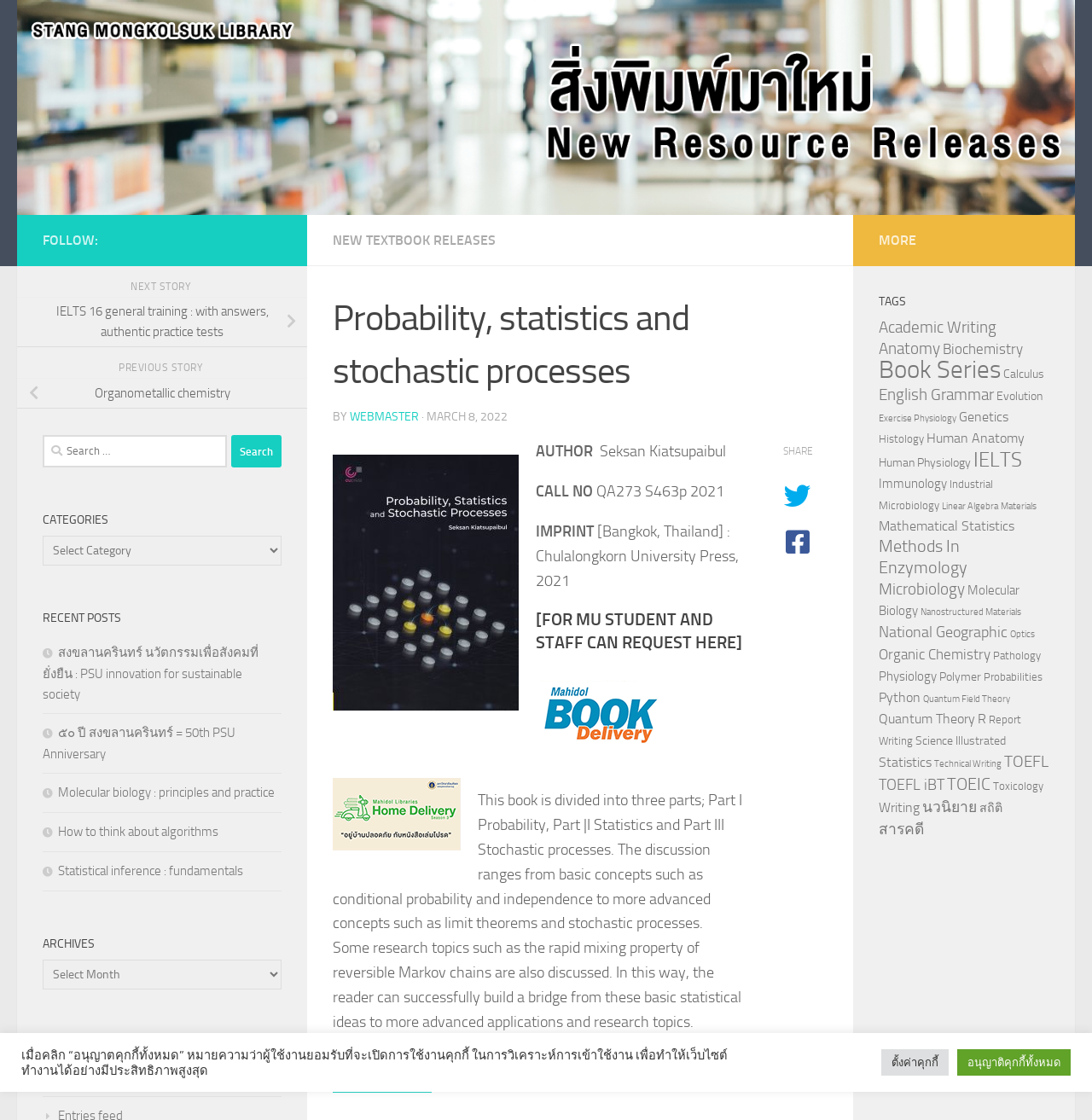Specify the bounding box coordinates of the area to click in order to execute this command: 'Select a category'. The coordinates should consist of four float numbers ranging from 0 to 1, and should be formatted as [left, top, right, bottom].

[0.039, 0.478, 0.258, 0.505]